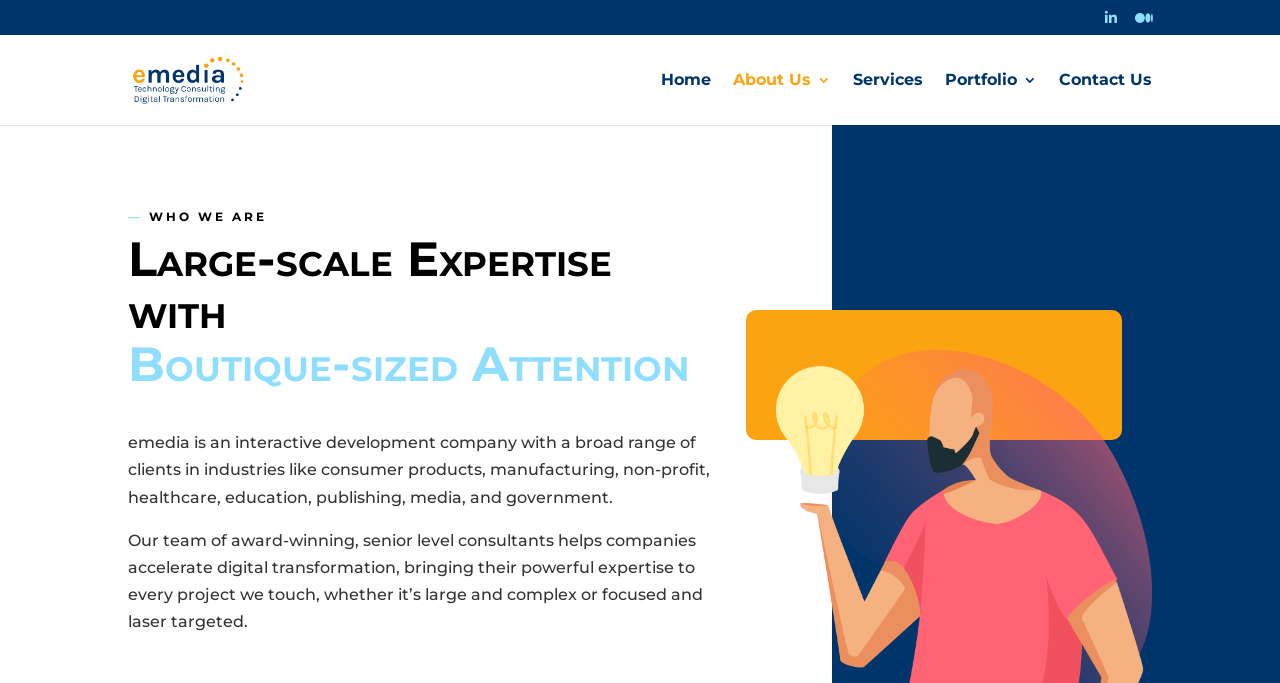Create a detailed narrative describing the layout and content of the webpage.

The webpage is about emedia, an interactive development company. At the top right corner, there are three links: an empty link, another empty link, and a link to "emediaweb.com" accompanied by an image of the company's logo. Below the logo, there is a navigation menu with five links: "Home", "About Us 3", "Services", "Portfolio 3", and "Contact Us".

The main content of the page is divided into three sections. The first section has a heading "— WHO WE ARE" followed by a subheading "Large-scale Expertise with Boutique-sized Attention". The second section has a paragraph of text that describes the company's services, stating that they have a broad range of clients in various industries. The third section has another paragraph of text that explains the company's team of award-winning consultants and their expertise in digital transformation.

Overall, the webpage has a simple and clean layout, with a focus on presenting the company's information and services in a clear and concise manner.